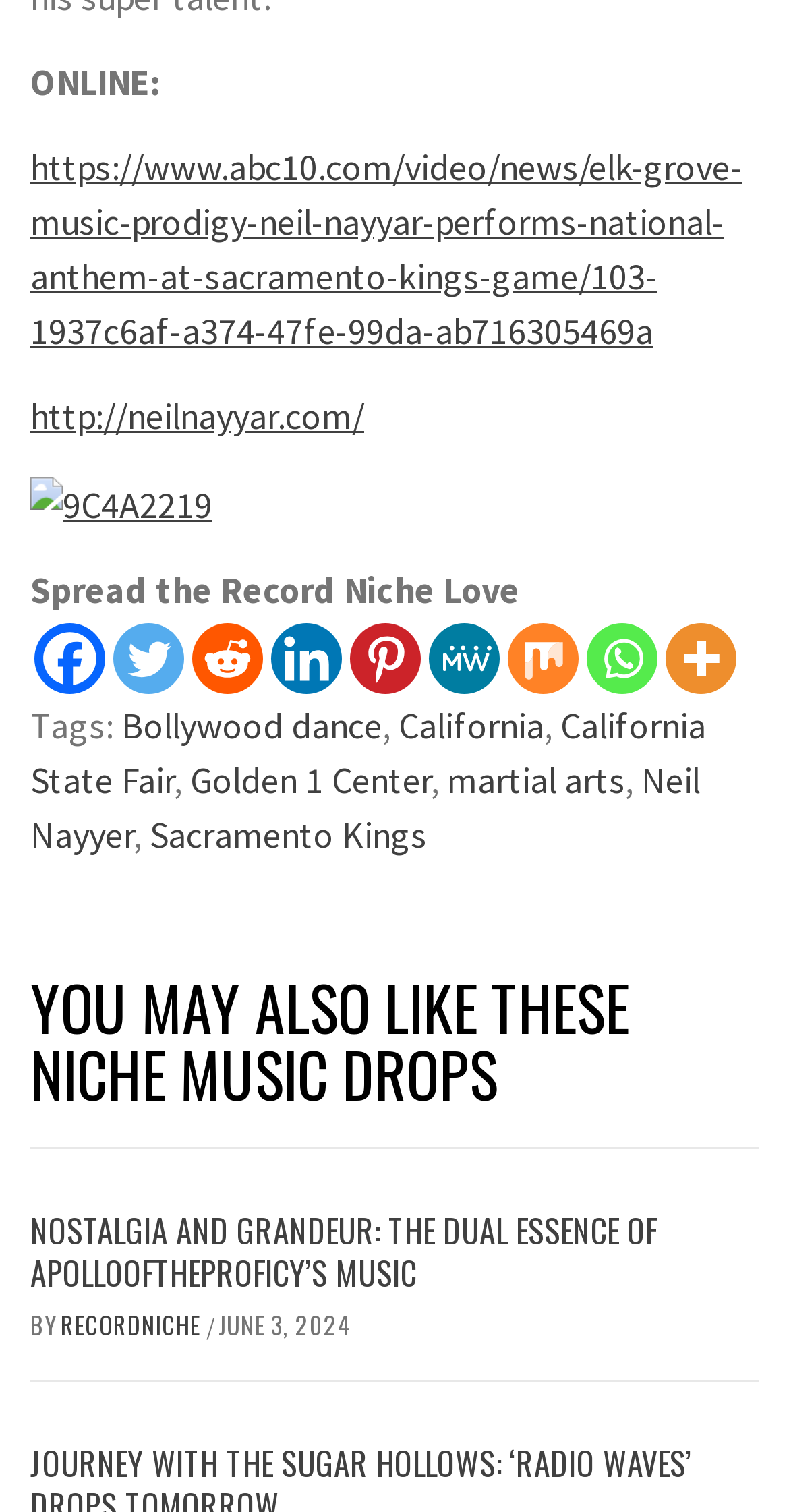Please find the bounding box coordinates of the section that needs to be clicked to achieve this instruction: "View IRCON Jobs Notification 2022".

None